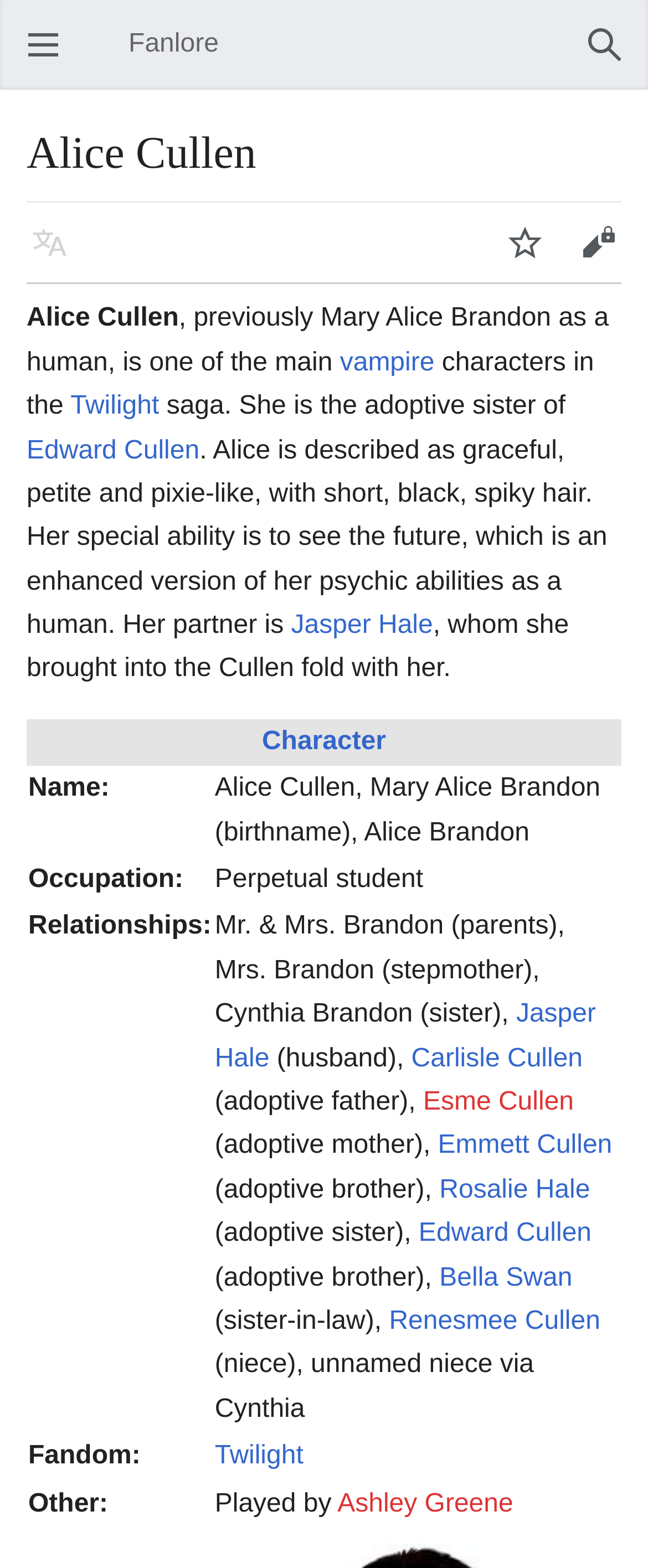Using the format (top-left x, top-left y, bottom-right x, bottom-right y), and given the element description, identify the bounding box coordinates within the screenshot: Character

[0.404, 0.464, 0.596, 0.482]